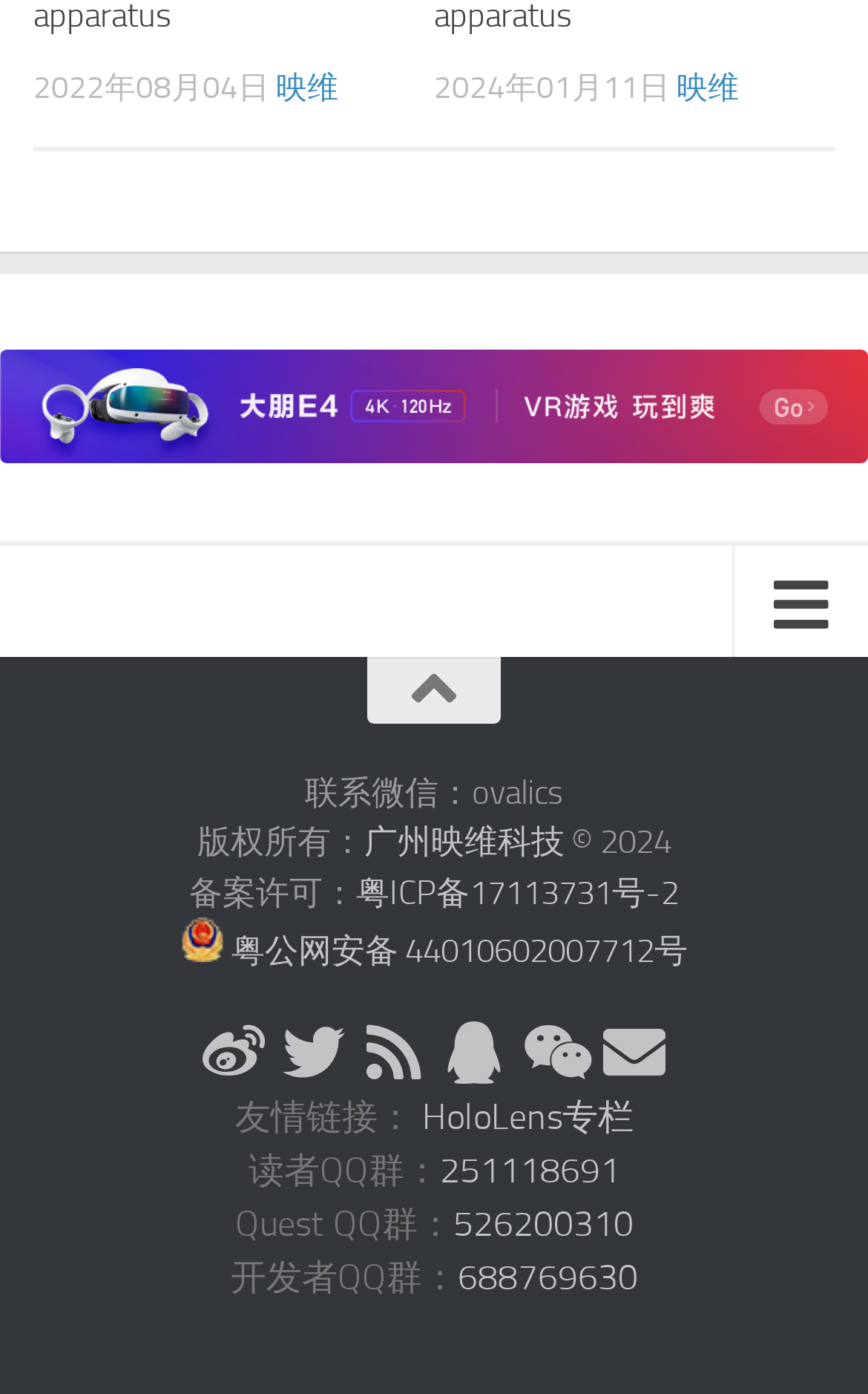Specify the bounding box coordinates of the region I need to click to perform the following instruction: "call us". The coordinates must be four float numbers in the range of 0 to 1, i.e., [left, top, right, bottom].

None